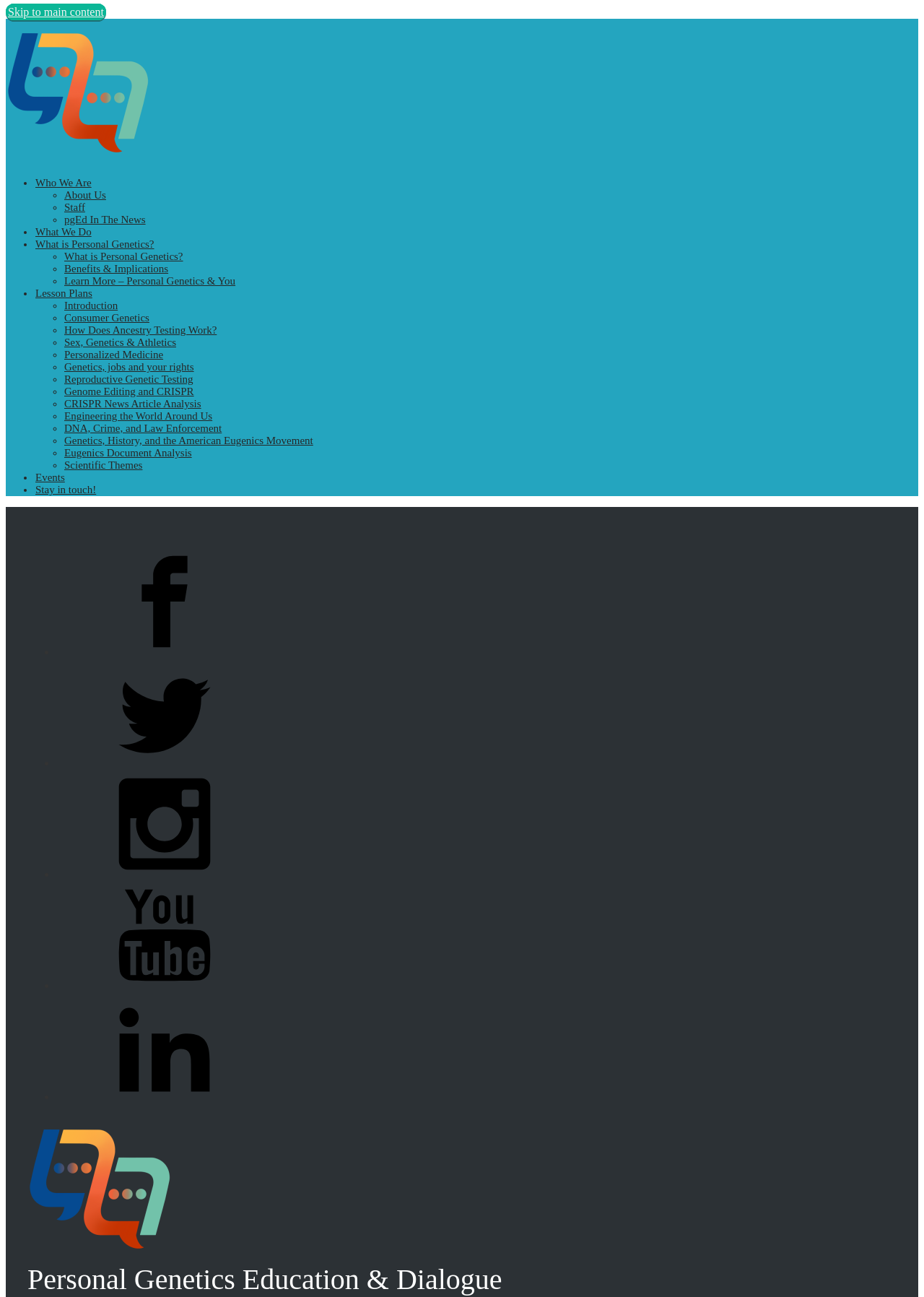Produce an extensive caption that describes everything on the webpage.

The webpage is titled "Thank you Morse High! – PGED" and appears to be the homepage of an organization focused on personal genetics education and dialogue. At the top left corner, there is a link to "Skip to main content" and a logo of PGED, which is an image with the text "PGED" next to it.

Below the logo, there is a horizontal list of links, each preceded by a bullet point. The links are categorized into sections, including "Who We Are", "What We Do", "Lesson Plans", "Events", and "Stay in touch!". Each section has a dropdown menu with multiple links, providing access to various resources and information related to personal genetics.

The "Who We Are" section has links to "About Us", "Staff", and "pgEd In The News". The "What We Do" section has links to "What is Personal Genetics?", "Benefits & Implications", and "Learn More – Personal Genetics & You". The "Lesson Plans" section has an extensive list of links to various topics, including "Introduction", "Consumer Genetics", "How Does Ancestry Testing Work?", and many more.

At the bottom of the page, there are social media links to Facebook, Twitter, Instagram, YouTube, and LinkedIn, each represented by a bullet point and an icon.

Finally, at the very bottom of the page, there is a static text that reads "Personal Genetics Education & Dialogue", which appears to be the organization's mission statement or tagline.